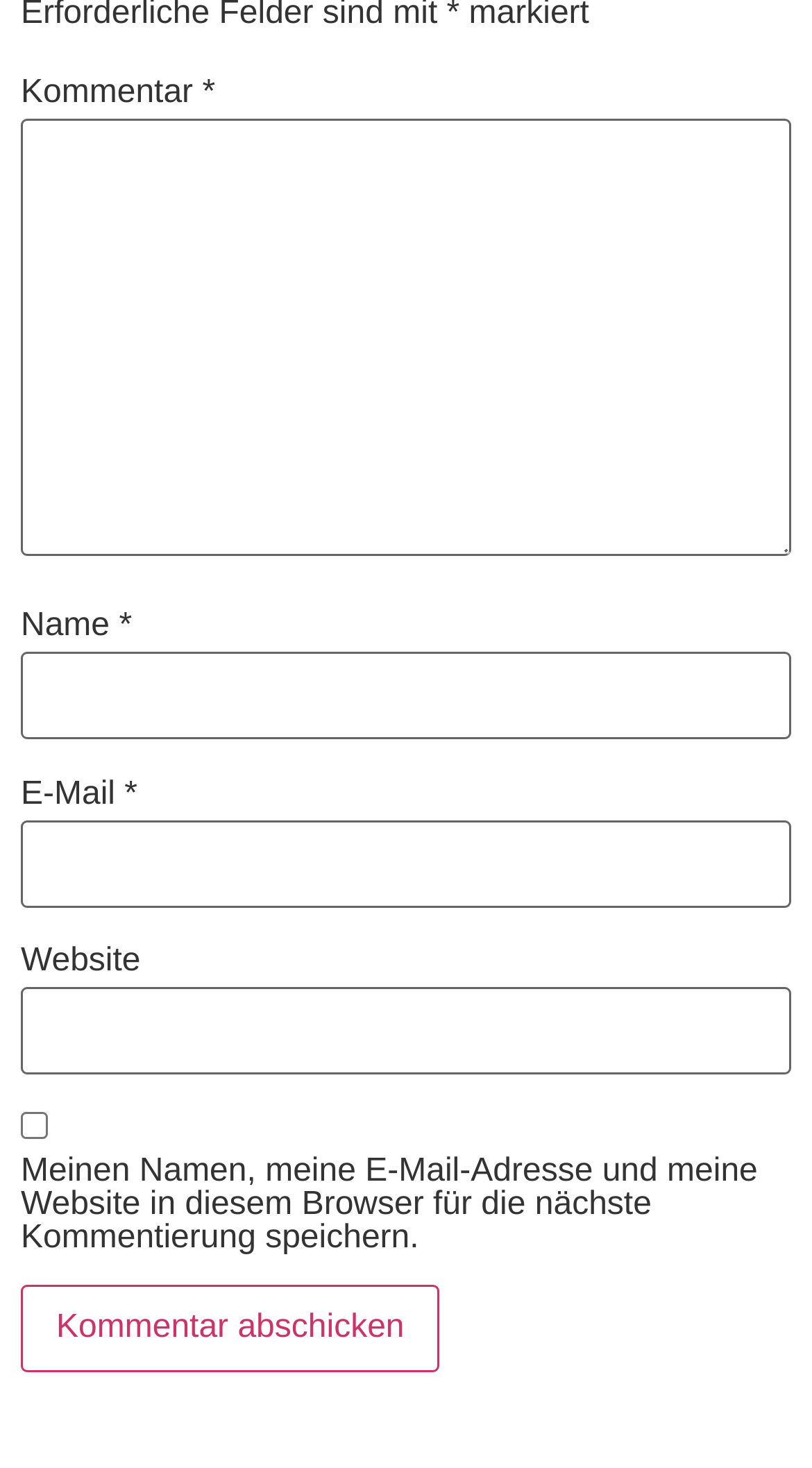What is the purpose of the checkbox?
Using the image, provide a detailed and thorough answer to the question.

The checkbox is located below the website textbox and has a description 'Meinen Namen, meine E-Mail-Adresse und meine Website in diesem Browser für die nächste Kommentierung speichern.' which translates to 'Save my name, email, and website in this browser for the next comment.' This suggests that the purpose of the checkbox is to save the user's name, email, and website for future comments.